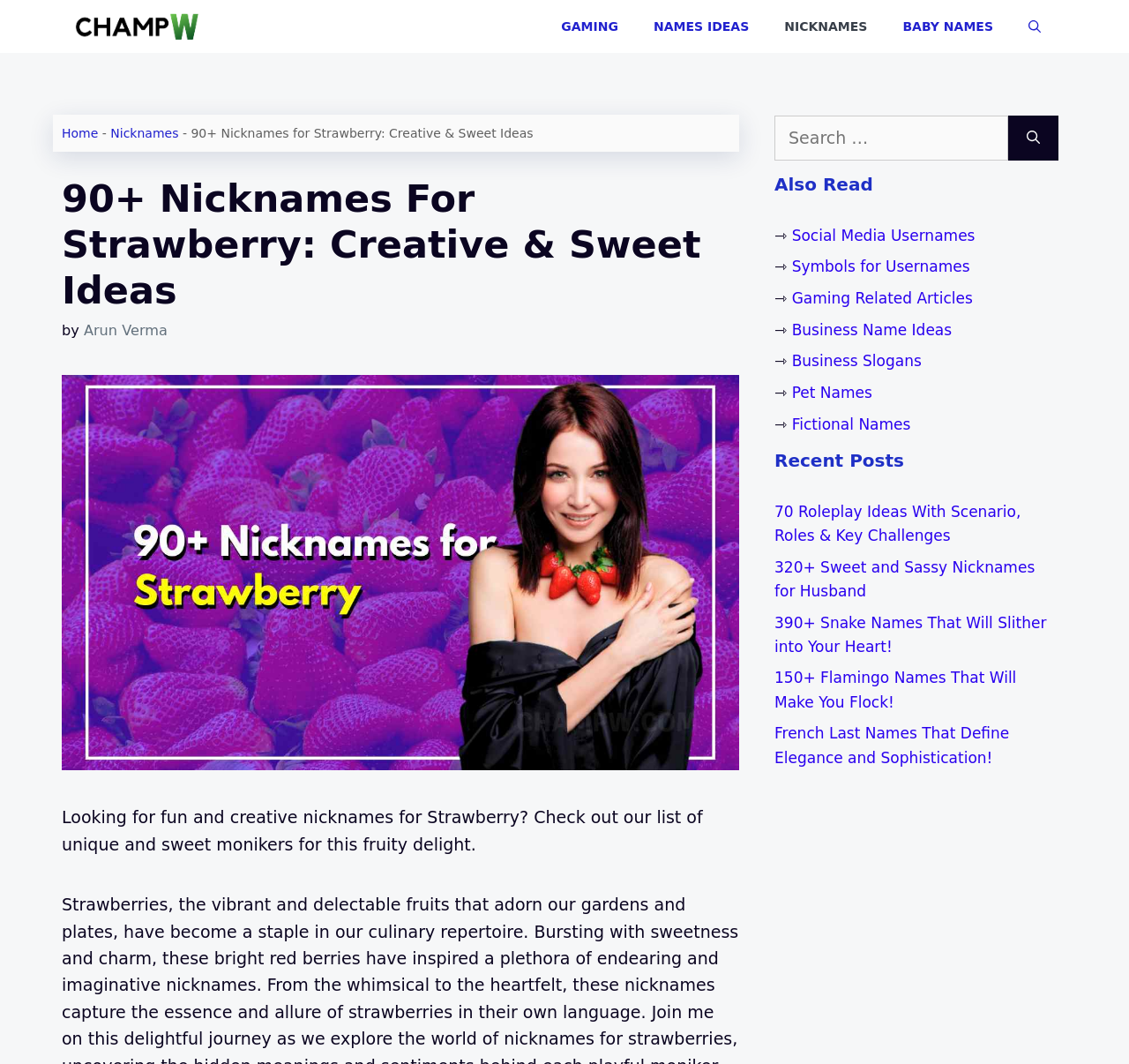What is the author of the current article?
Refer to the image and give a detailed answer to the question.

I looked for the author's name in the article section and found it mentioned as 'Arun Verma'.